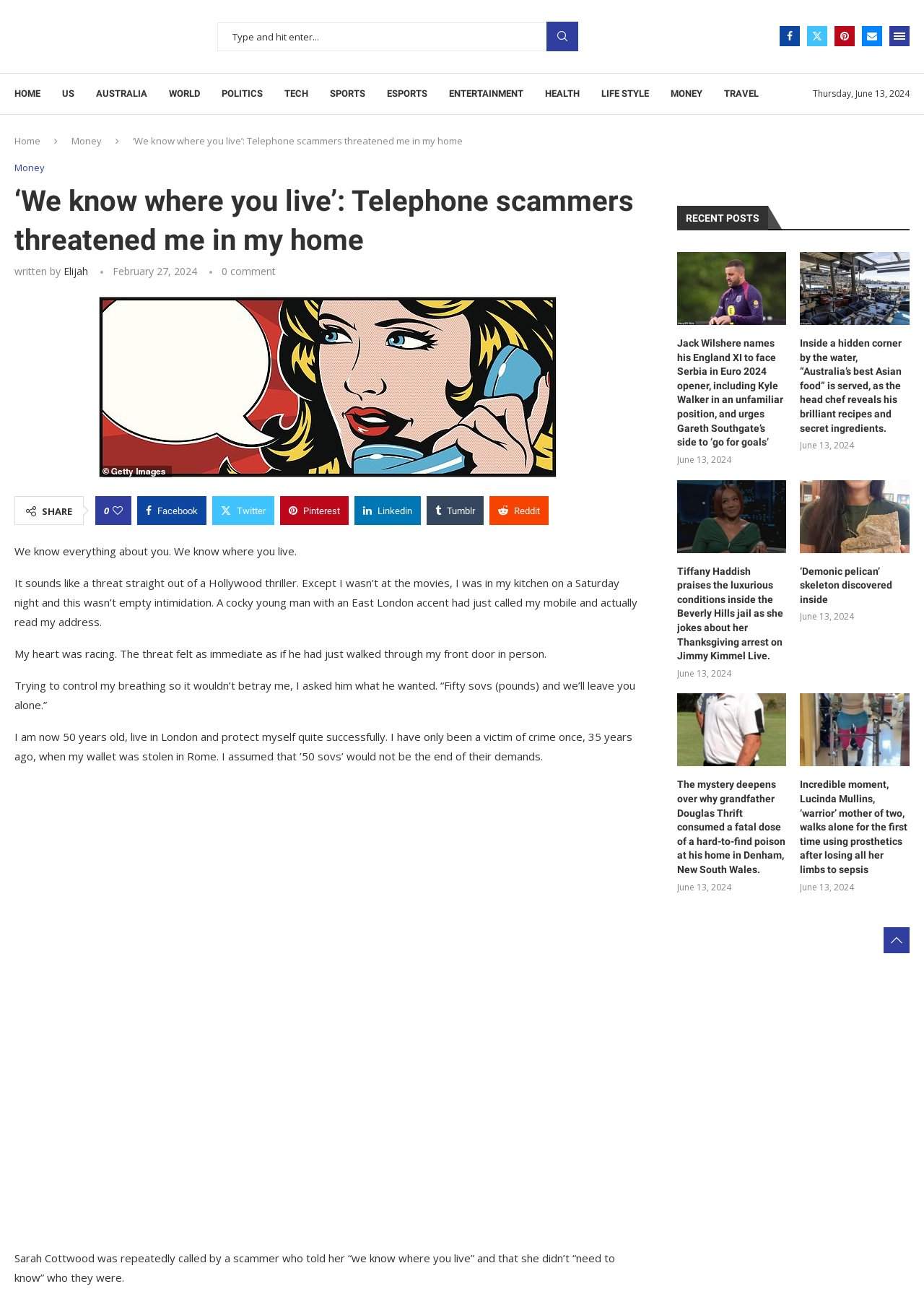Indicate the bounding box coordinates of the element that must be clicked to execute the instruction: "Share this post on Twitter". The coordinates should be given as four float numbers between 0 and 1, i.e., [left, top, right, bottom].

[0.23, 0.385, 0.297, 0.407]